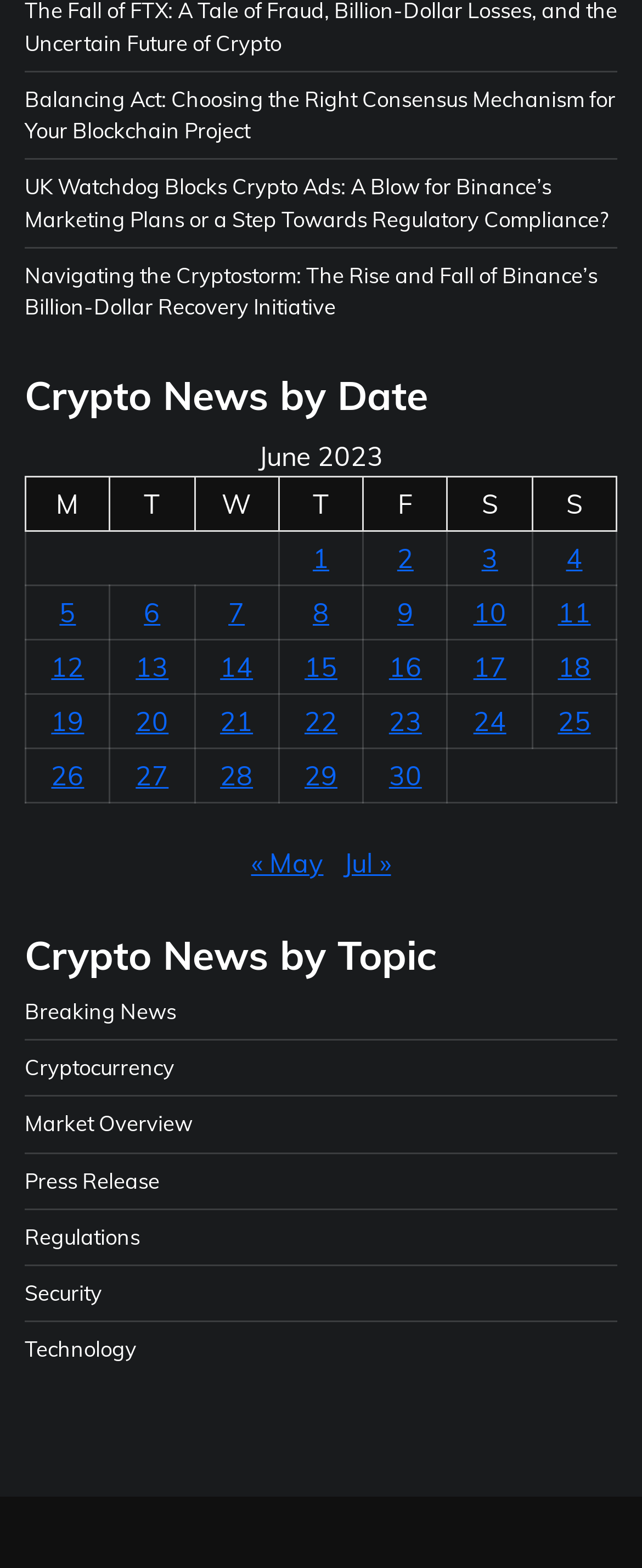Locate the coordinates of the bounding box for the clickable region that fulfills this instruction: "View crypto news published on June 1, 2023".

[0.434, 0.339, 0.566, 0.373]